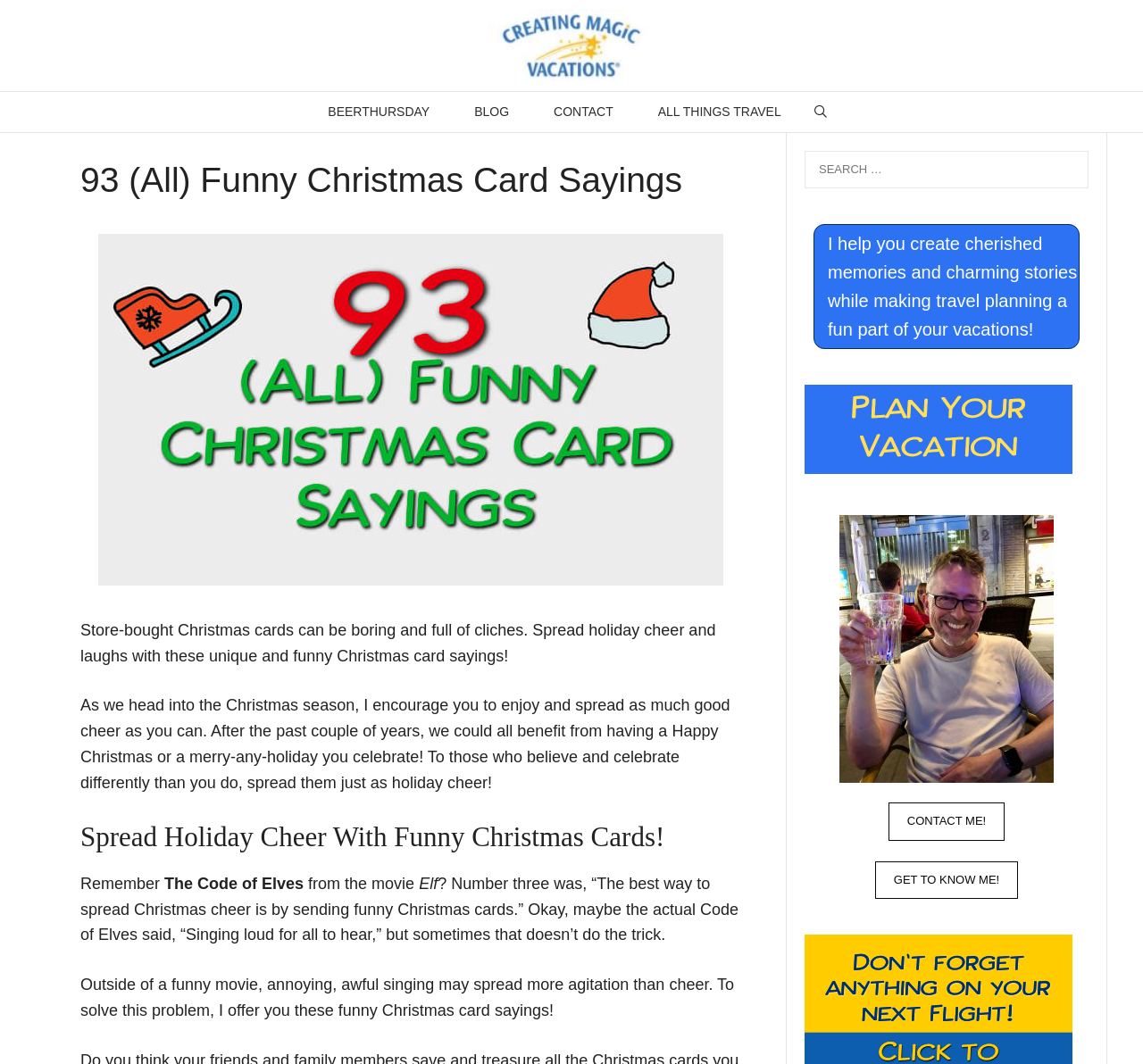Predict the bounding box of the UI element that fits this description: "Contact me!".

[0.777, 0.754, 0.879, 0.79]